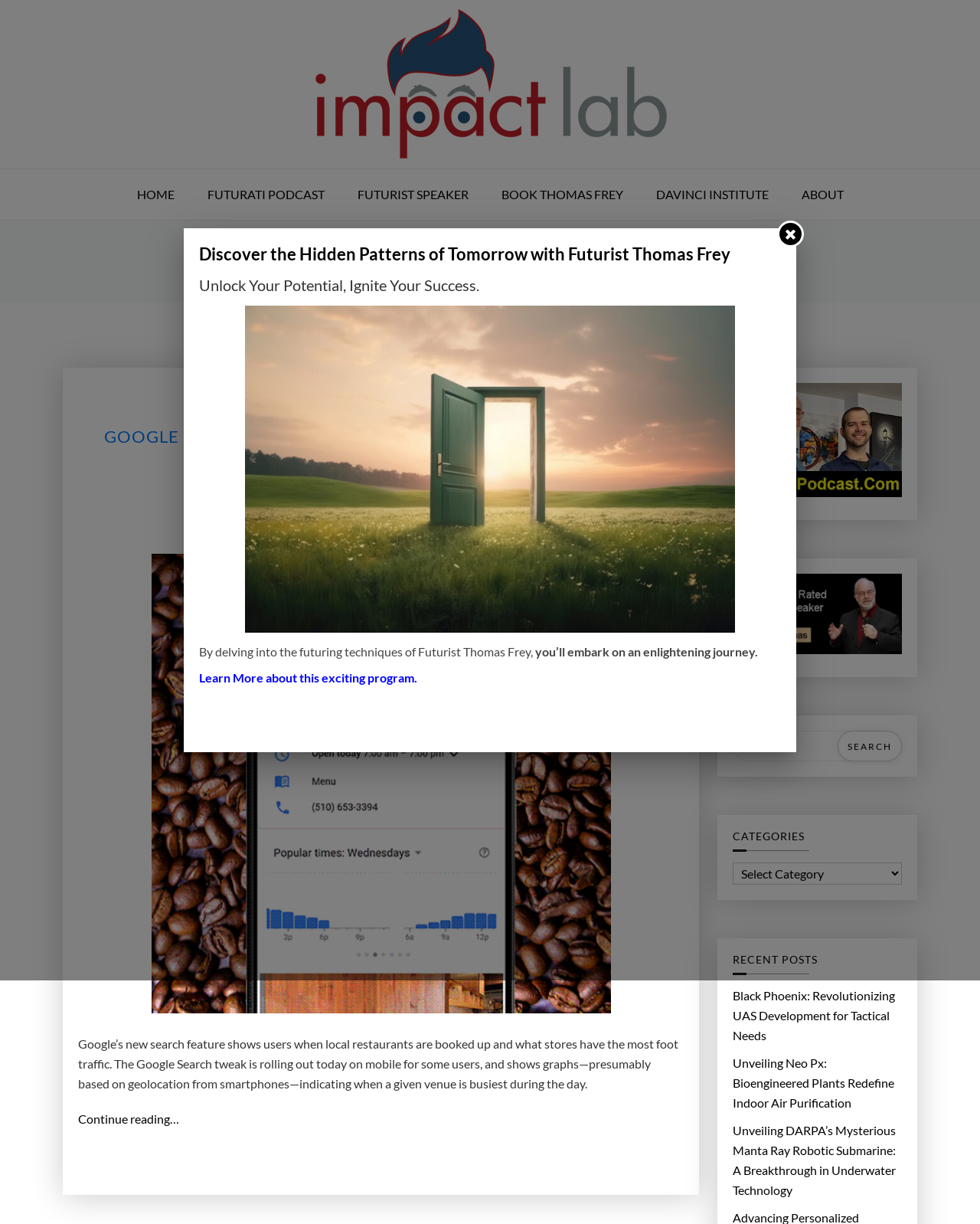Please provide a one-word or phrase answer to the question: 
What is the name of the futurist?

Thomas Frey